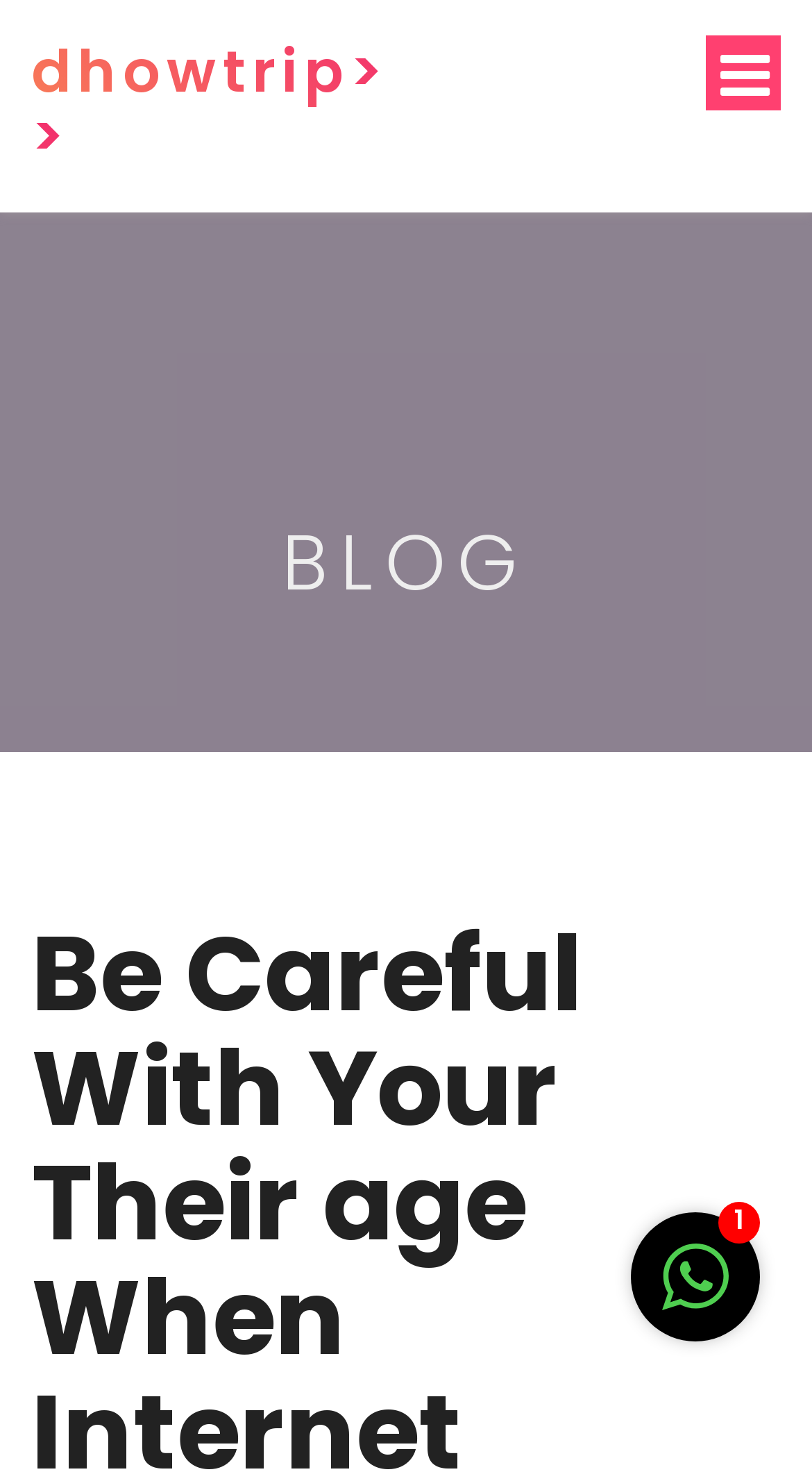Bounding box coordinates are specified in the format (top-left x, top-left y, bottom-right x, bottom-right y). All values are floating point numbers bounded between 0 and 1. Please provide the bounding box coordinate of the region this sentence describes: dhowtrip>>

[0.038, 0.021, 0.479, 0.119]